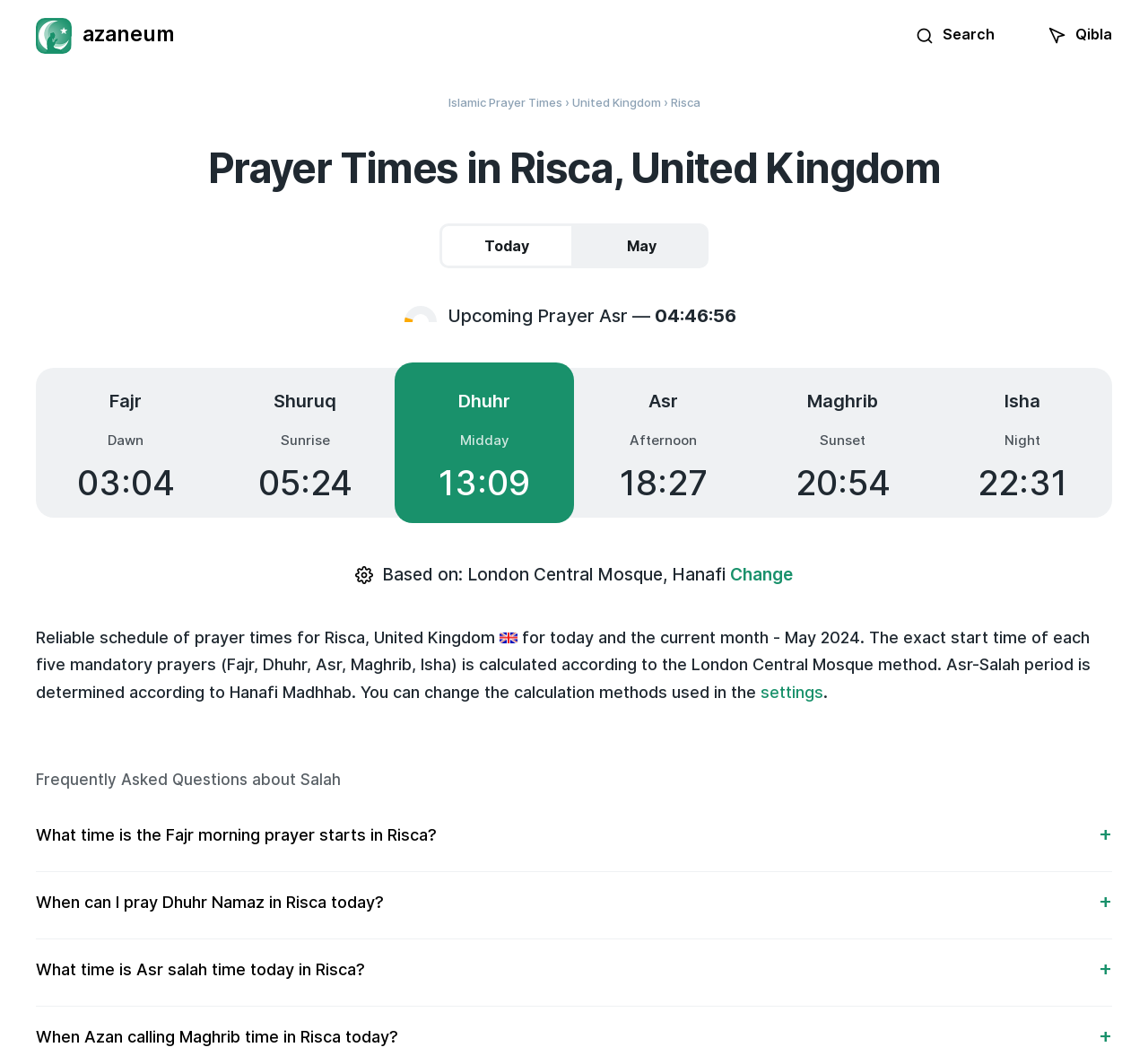Can you find the bounding box coordinates of the area I should click to execute the following instruction: "Change calculation method"?

[0.636, 0.535, 0.691, 0.554]